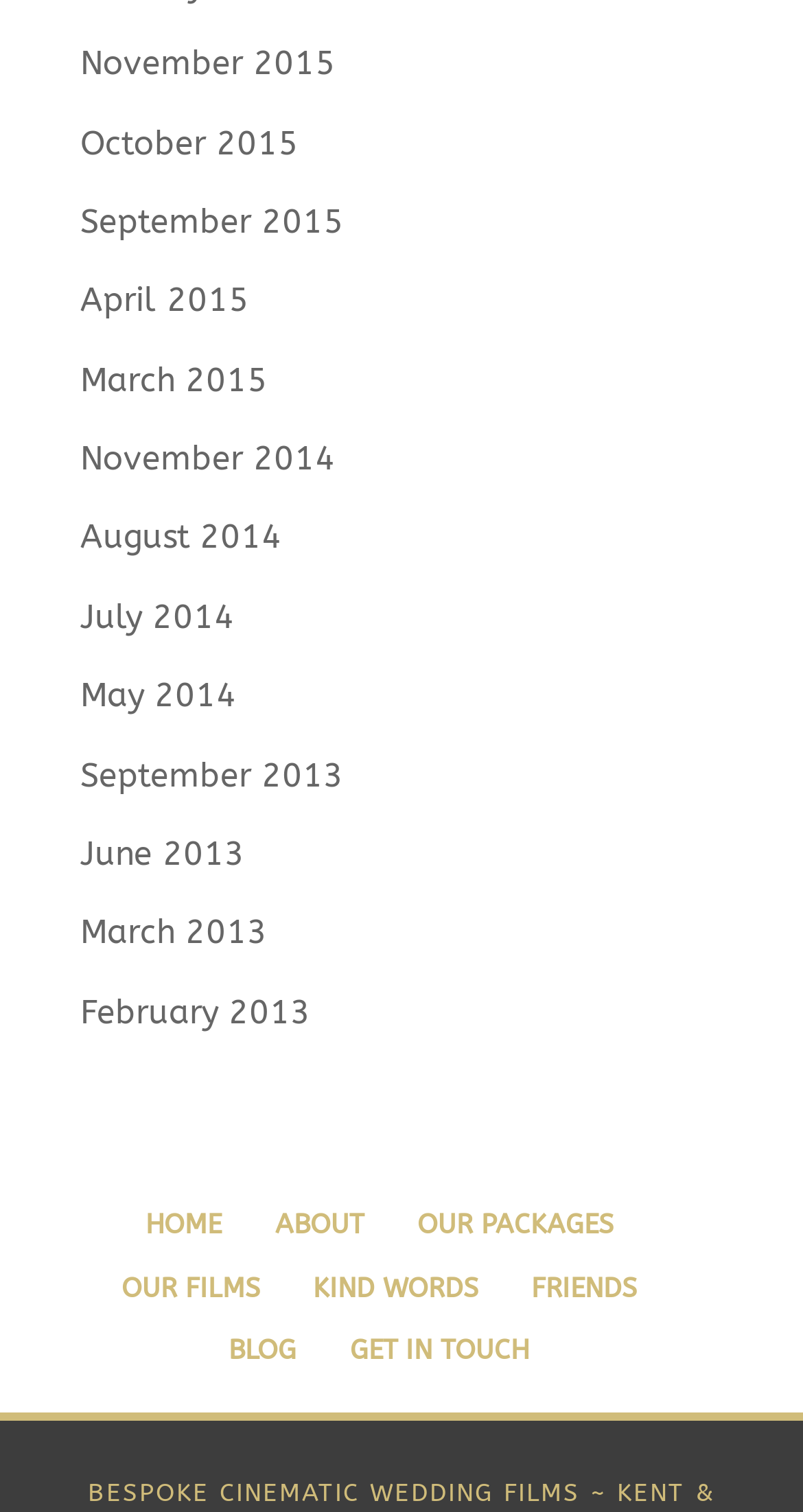How many main navigation links are there?
Please provide a single word or phrase as the answer based on the screenshot.

8